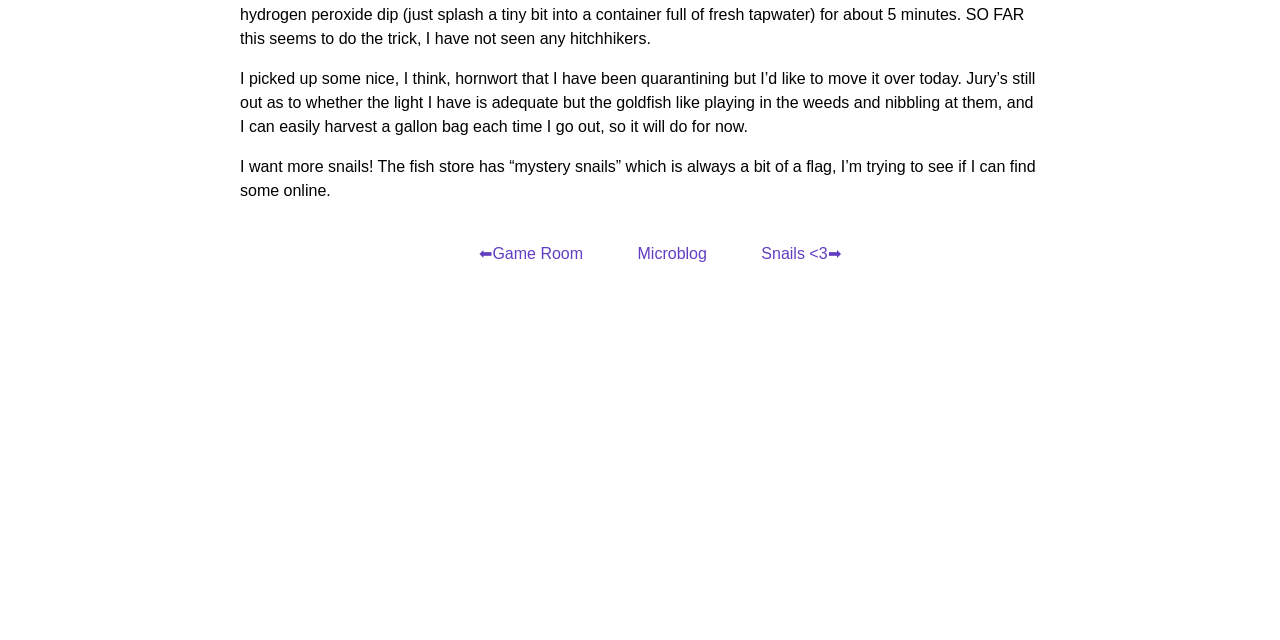Extract the bounding box coordinates for the HTML element that matches this description: "Microblog". The coordinates should be four float numbers between 0 and 1, i.e., [left, top, right, bottom].

[0.498, 0.382, 0.552, 0.409]